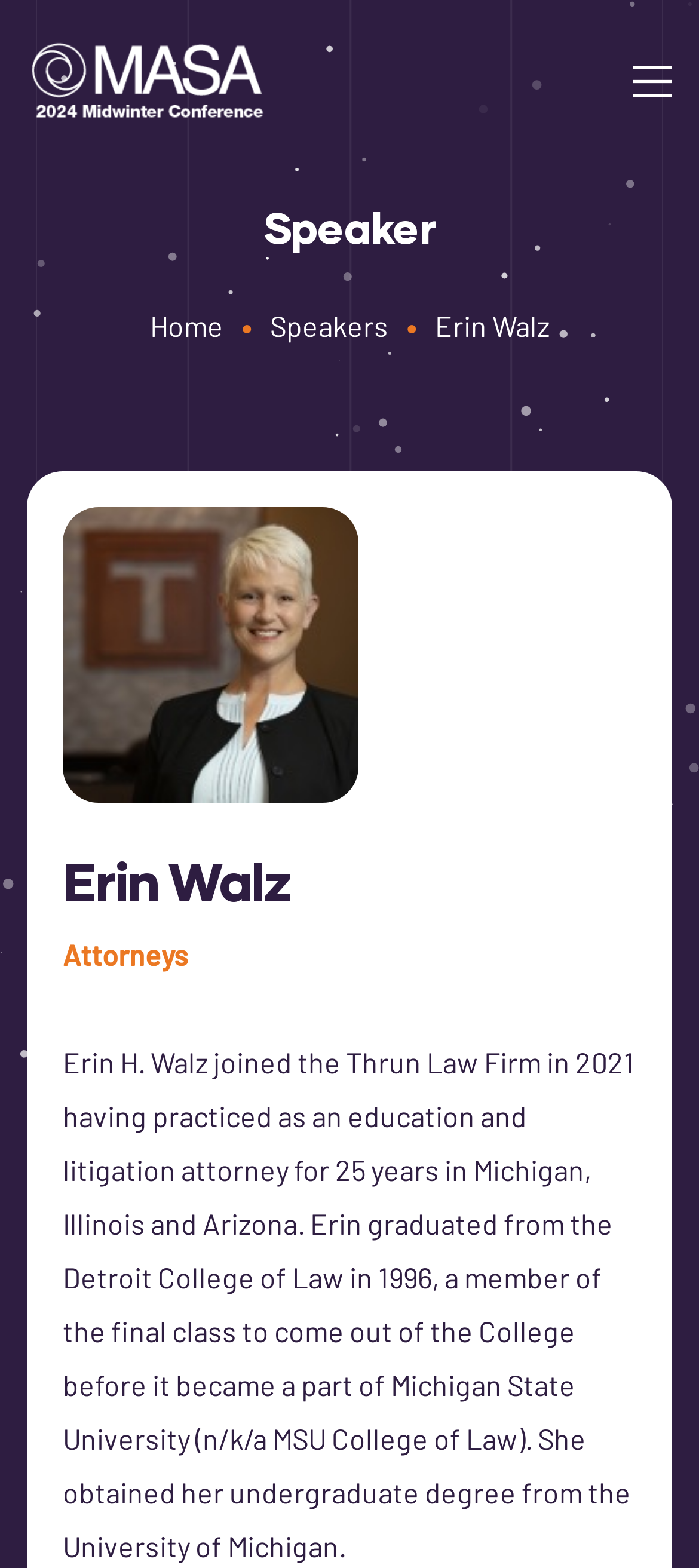Using the element description provided, determine the bounding box coordinates in the format (top-left x, top-left y, bottom-right x, bottom-right y). Ensure that all values are floating point numbers between 0 and 1. Element description: Back to Top

[0.808, 0.685, 0.91, 0.73]